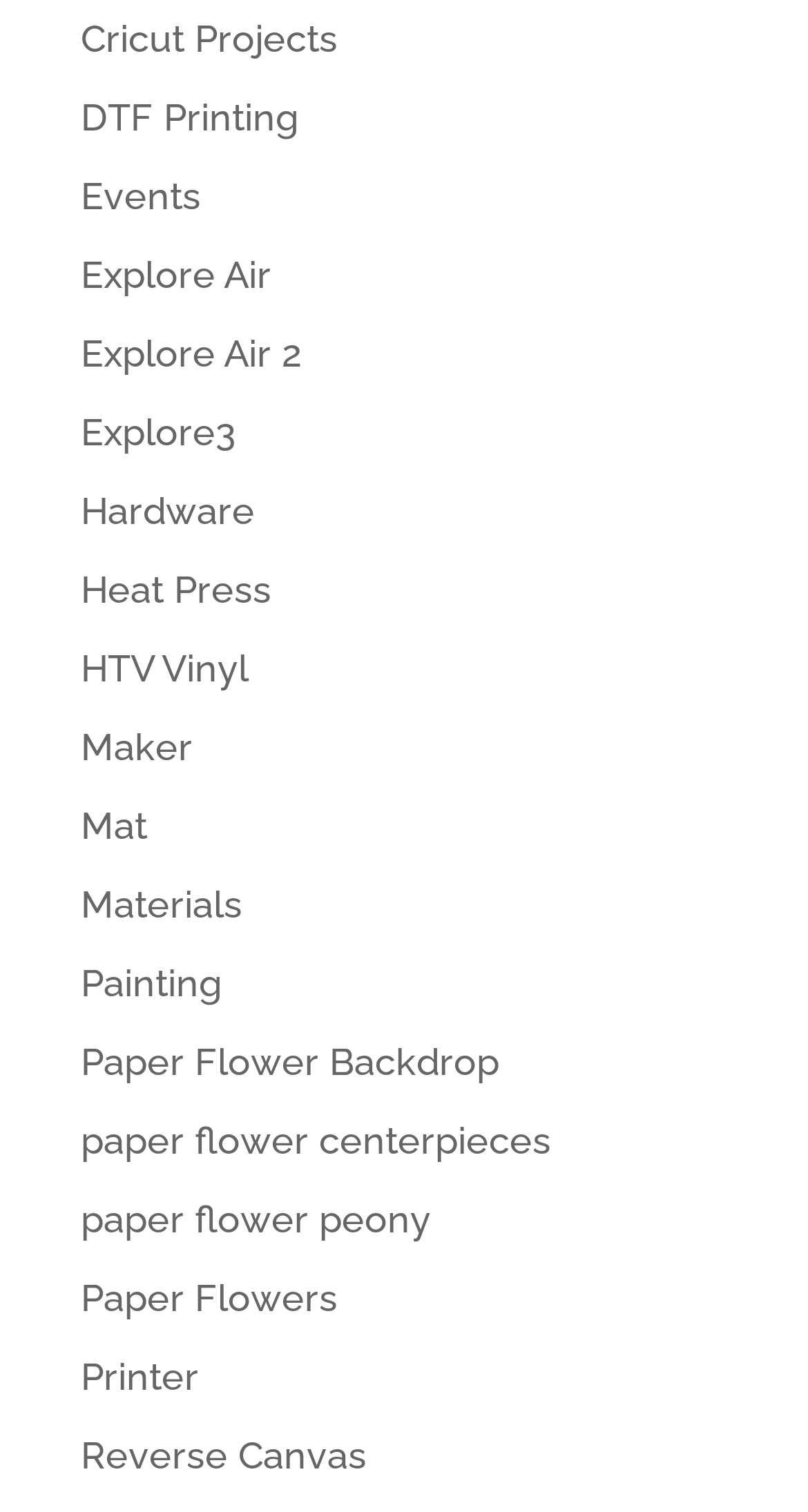Provide a single word or phrase to answer the given question: 
What is a Paper Flower?

A craft project